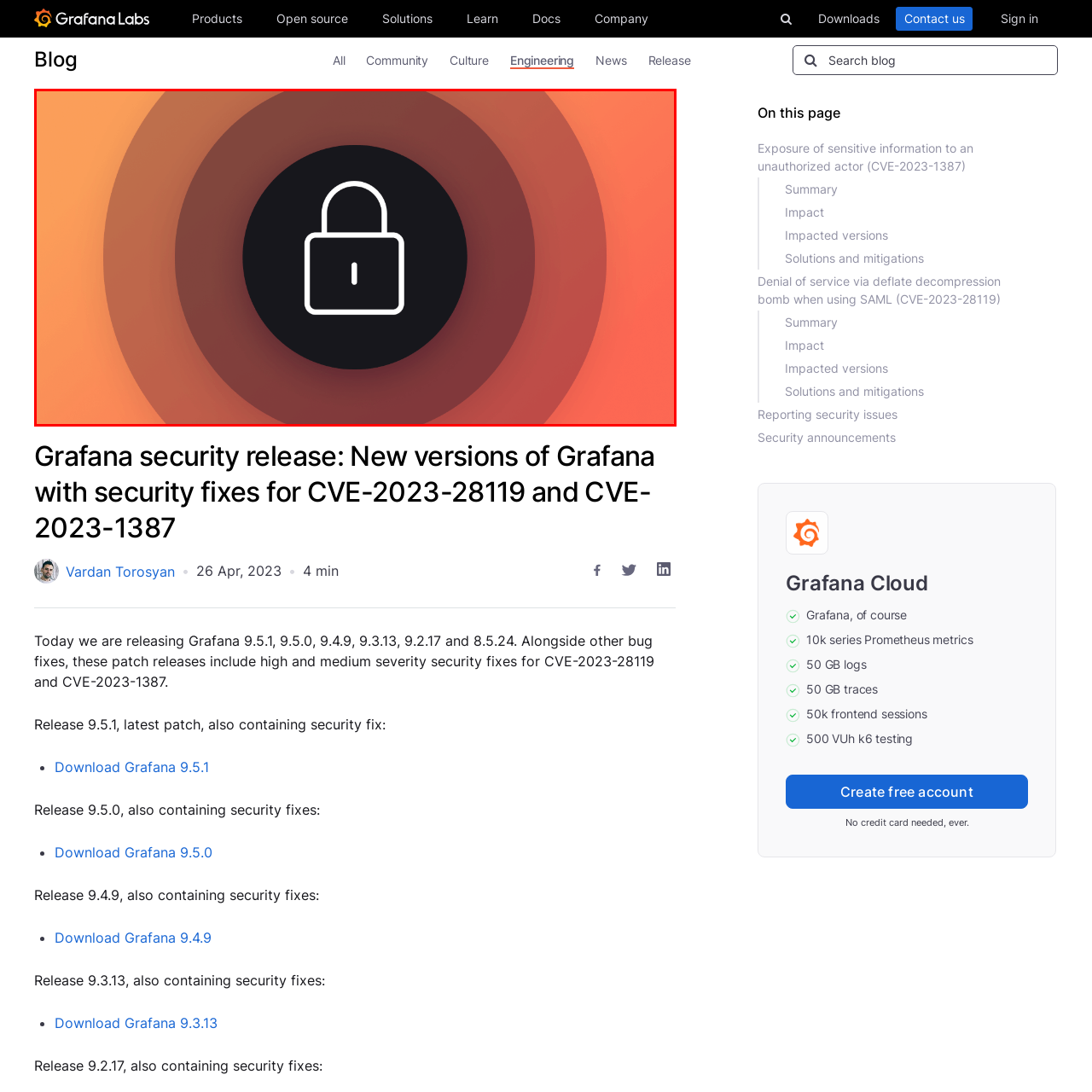Offer a comprehensive description of the image enclosed by the red box.

The image features a minimalist design centered around a padlock icon, symbolizing security and protection. The padlock is rendered in a clean white outline, set against a striking black circular background that contrasts with a series of concentric color gradients, ranging from deep red to vibrant orange. This visual arrangement evokes a sense of safety and reliability, which aligns with themes of security management in software applications. The overall aesthetic conveys a modern and professional look, suitable for a technology-focused context, particularly in relation to software updates addressing security vulnerabilities, as highlighted in Grafana's recent security release announcements.